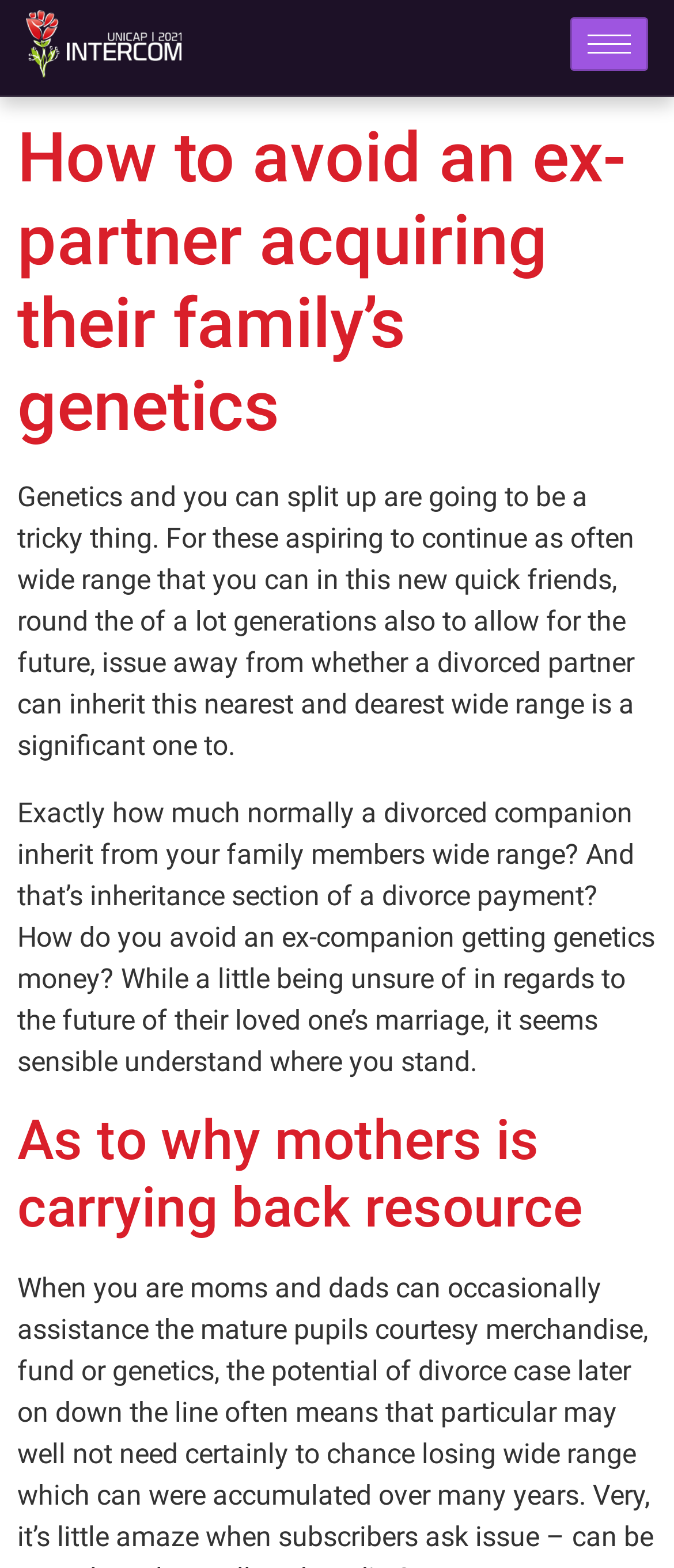What is the headline of the webpage?

How to avoid an ex-partner acquiring their family’s genetics